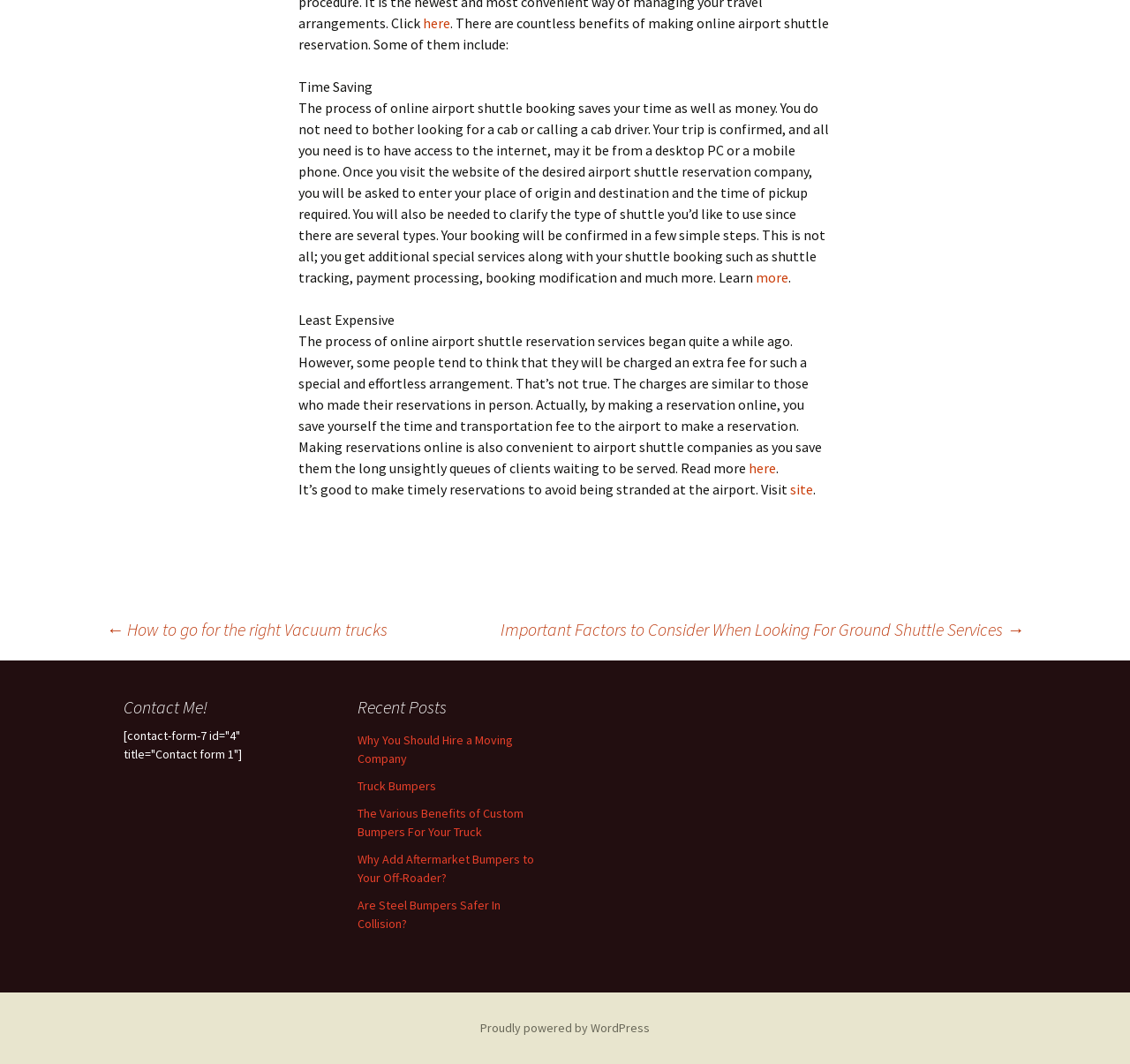Using the provided element description, identify the bounding box coordinates as (top-left x, top-left y, bottom-right x, bottom-right y). Ensure all values are between 0 and 1. Description: Proudly powered by WordPress

[0.425, 0.959, 0.575, 0.974]